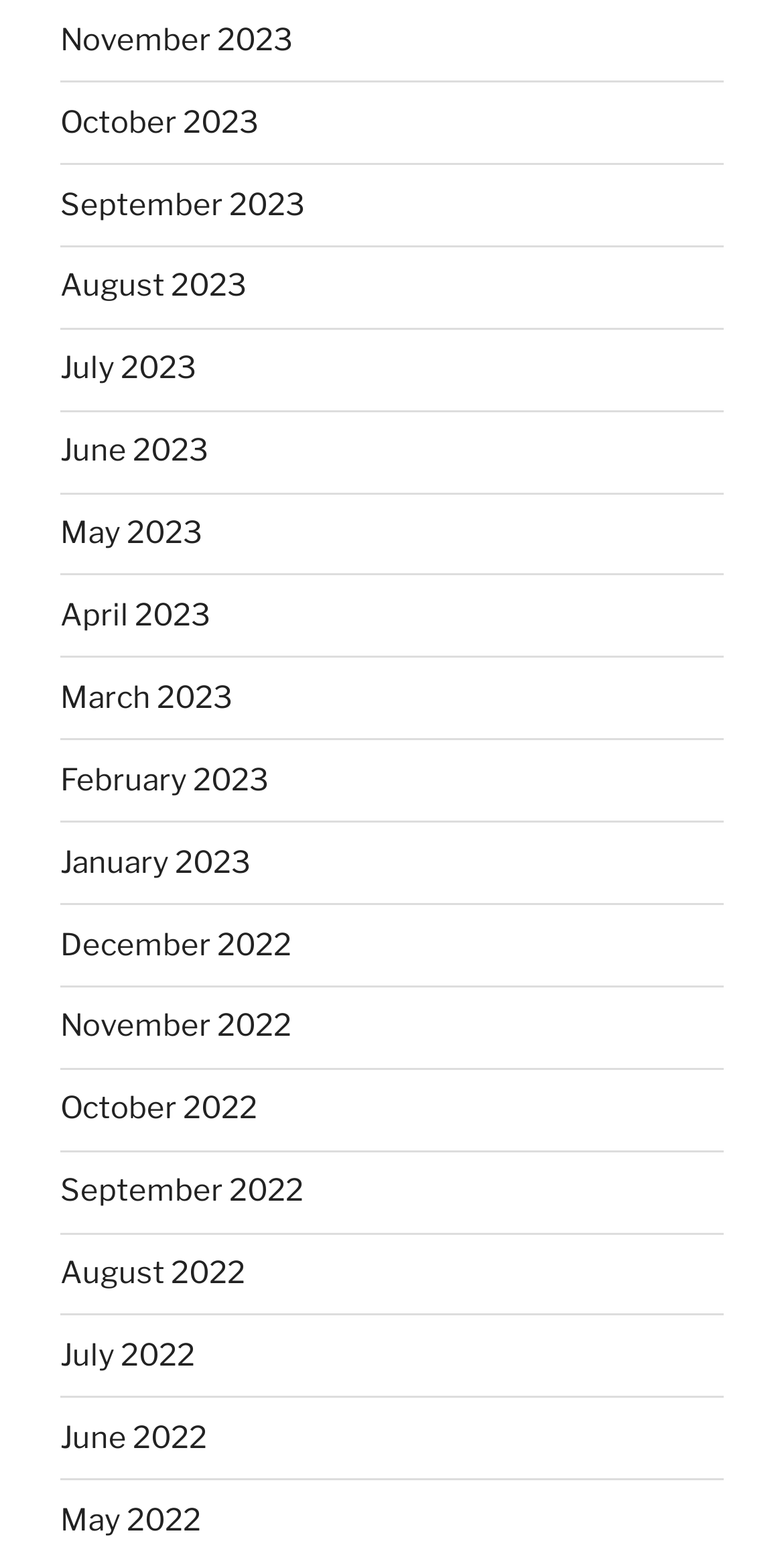Look at the image and give a detailed response to the following question: What is the earliest month listed?

I looked at the list of links and found that the earliest month listed is January 2022, which is the bottom-most link on the webpage.